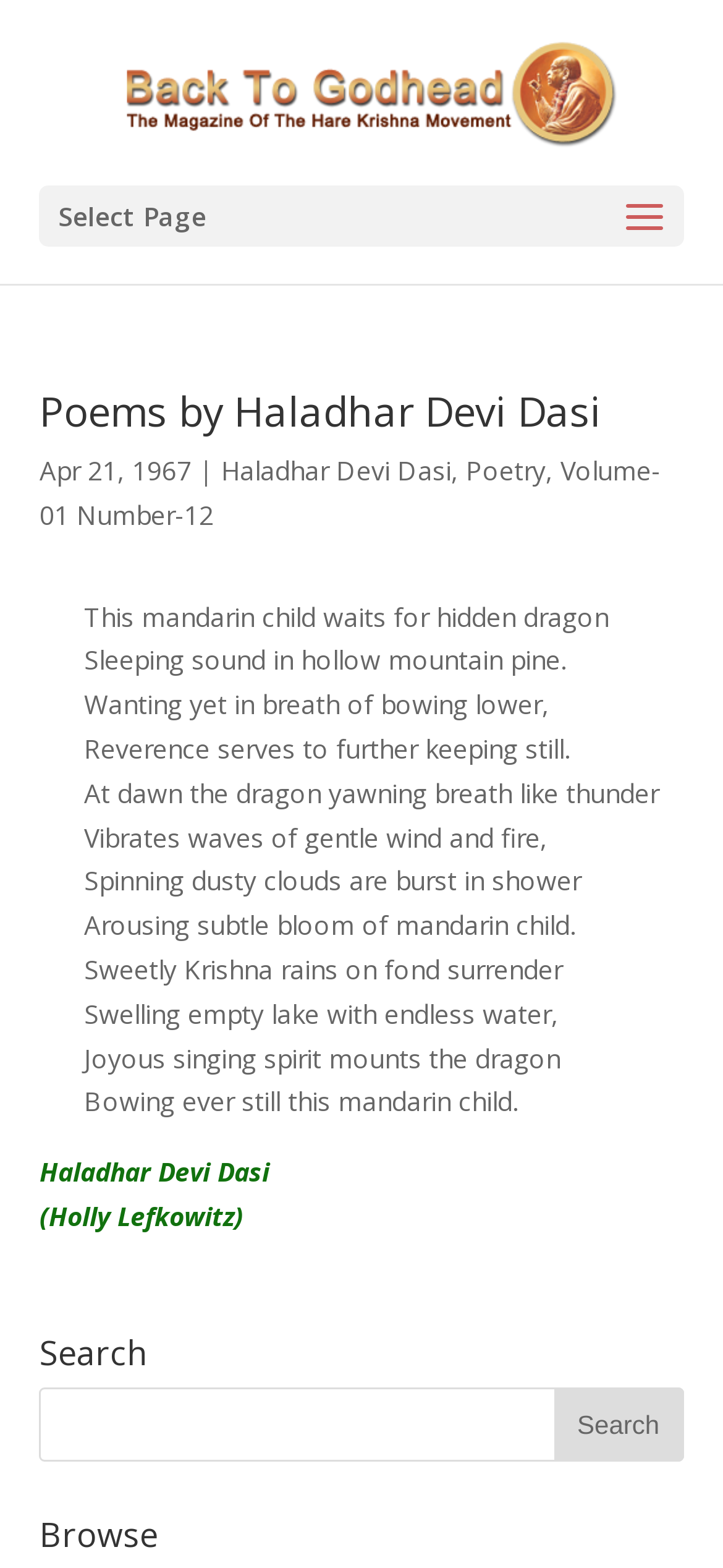Find the bounding box coordinates of the UI element according to this description: "Poetry".

[0.645, 0.289, 0.755, 0.311]